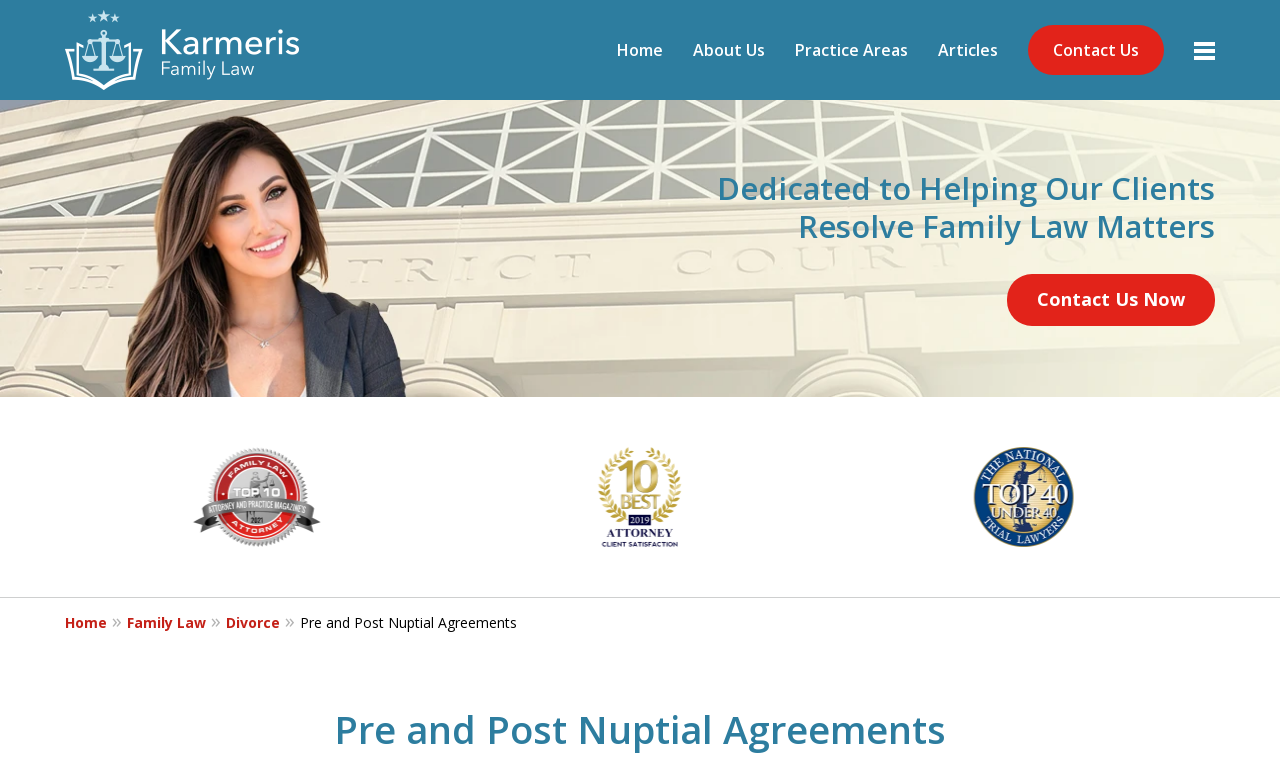Summarize the webpage with a detailed and informative caption.

This webpage is about Karmeris Family Law, a law firm specializing in family and divorce cases. At the top left, there is a logo of the law firm, which is also a link to the homepage. Next to the logo, there is a navigation menu with links to different sections of the website, including "Home", "About Us", "Practice Areas", "Articles", "Contact Us", and "More". 

Below the navigation menu, there is a large image of Heather S. Karmeris, a lawyer, with a district court in the background, taking up the full width of the page. 

On the right side of the image, there are two headings, "Dedicated to Helping Our Clients" and "Resolve Family Law Matters", which summarize the law firm's mission and services. 

Further down, there is a call-to-action button "Contact Us Now" on the right side, accompanied by a slider with pagination indicators. 

Below the call-to-action button, there are three badges showcasing the law firm's awards and recognition, including "Top 10 Attorney and Practice Magazine's", "10 Best 2019 Attorney Client Satisfaction", and "The National Trial Lawyers / Top 40 Under 40". 

At the bottom of the page, there is a secondary navigation menu with links to specific practice areas, including "Home", "Family Law", and "Divorce", followed by a heading "Pre and Post Nuptial Agreements" and a static text with the same content.